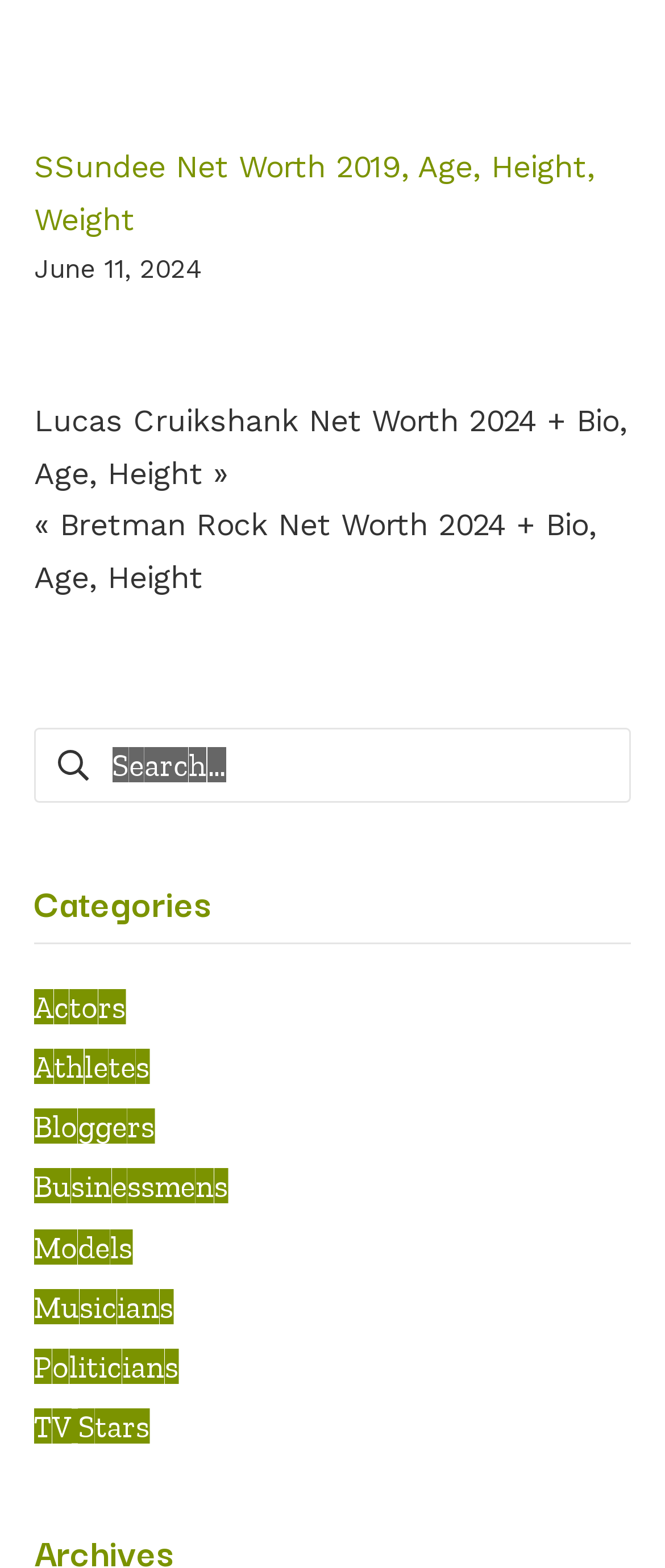What type of content is featured on the webpage?
Refer to the image and offer an in-depth and detailed answer to the question.

The webpage appears to feature information about celebrities, including their net worth, age, height, and weight, as indicated by the heading 'SSundee Net Worth 2019, Age, Height, Weight' and the links to other celebrity profiles.